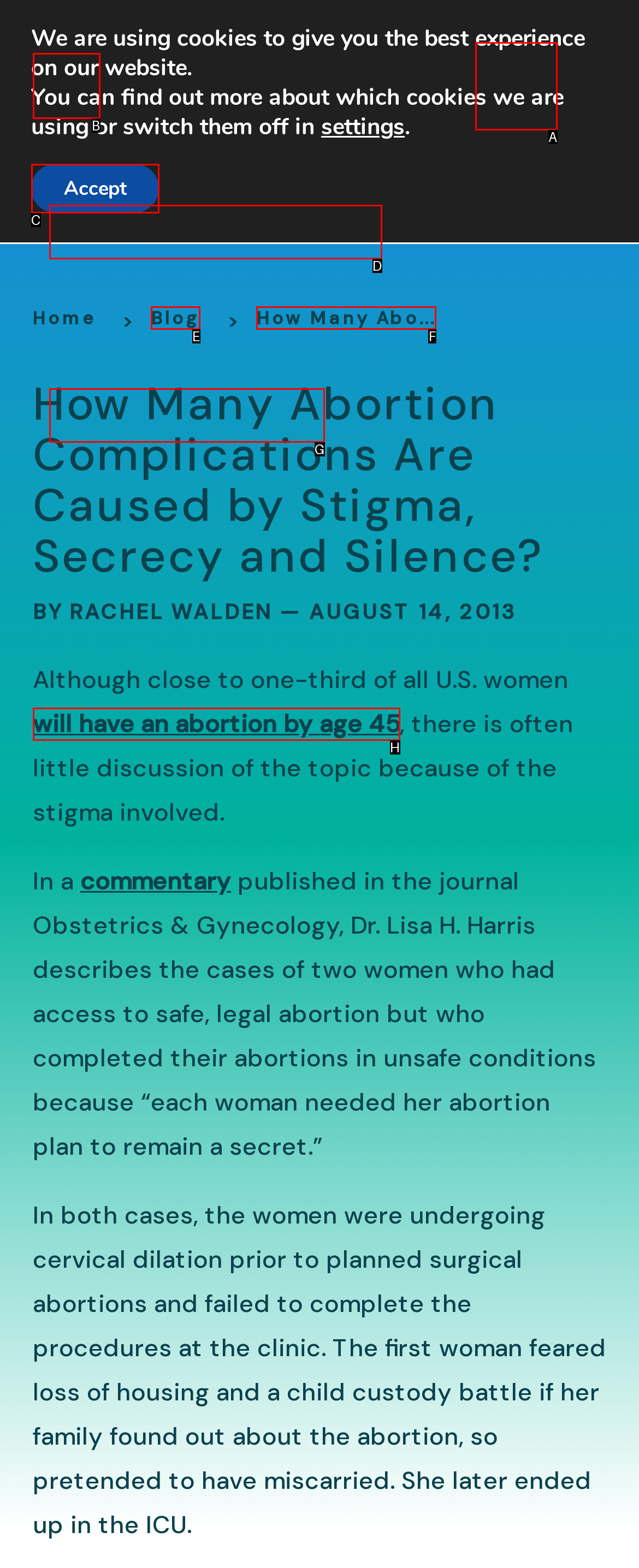Identify the correct HTML element to click for the task: Search for something. Provide the letter of your choice.

A